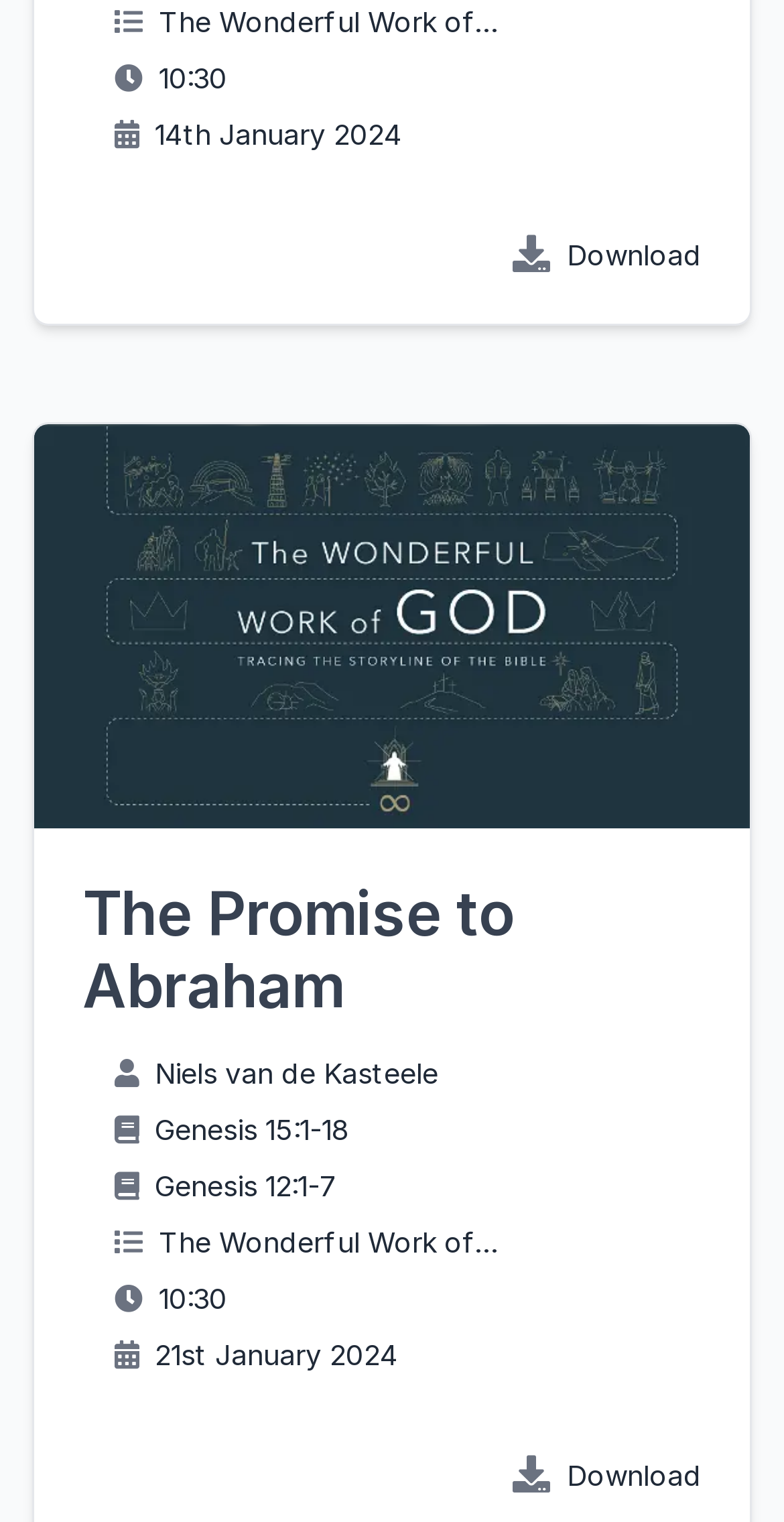Bounding box coordinates should be provided in the format (top-left x, top-left y, bottom-right x, bottom-right y) with all values between 0 and 1. Identify the bounding box for this UI element: Download

[0.654, 0.155, 0.895, 0.181]